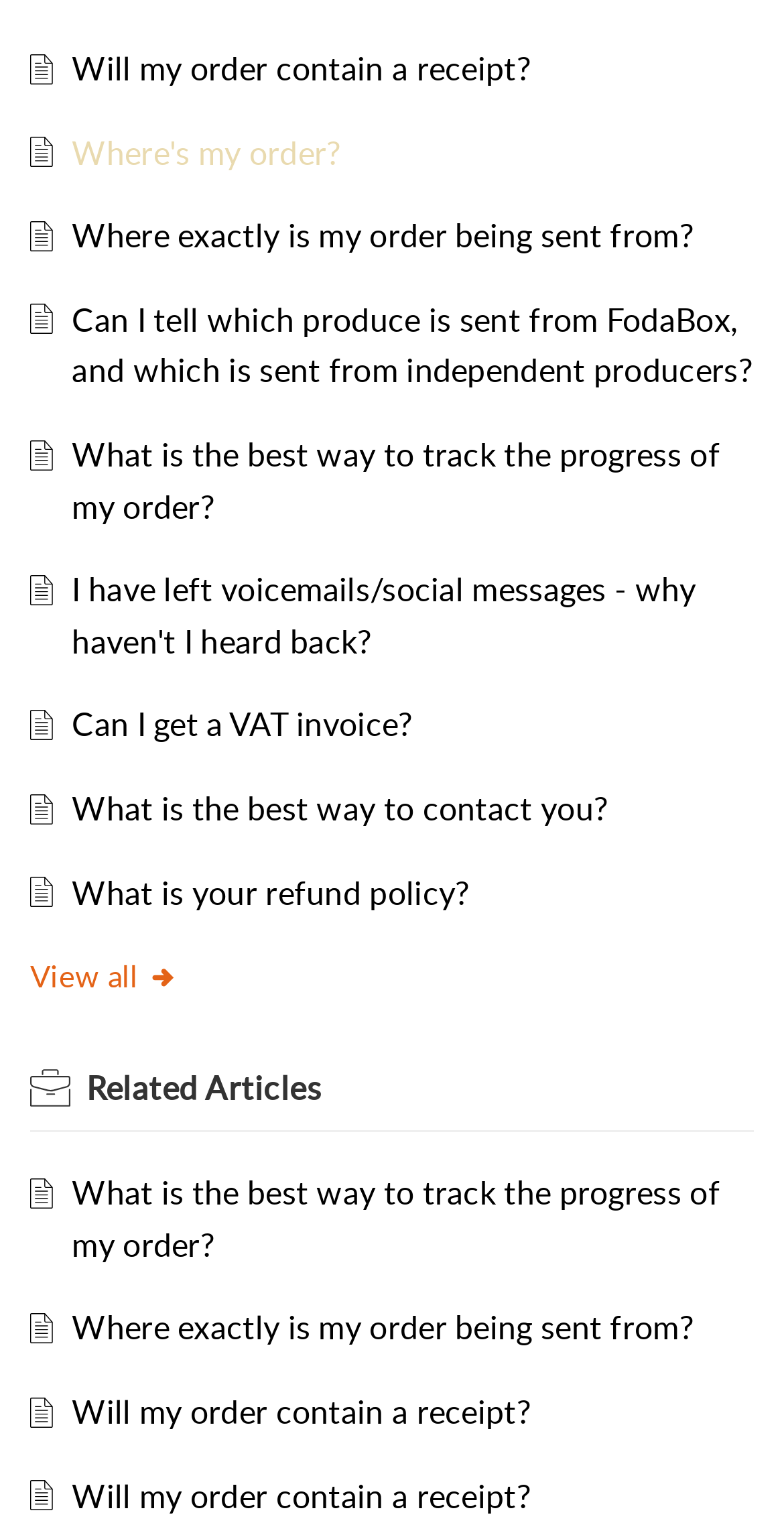Answer the following inquiry with a single word or phrase:
What is the topic of the first link?

Order receipt